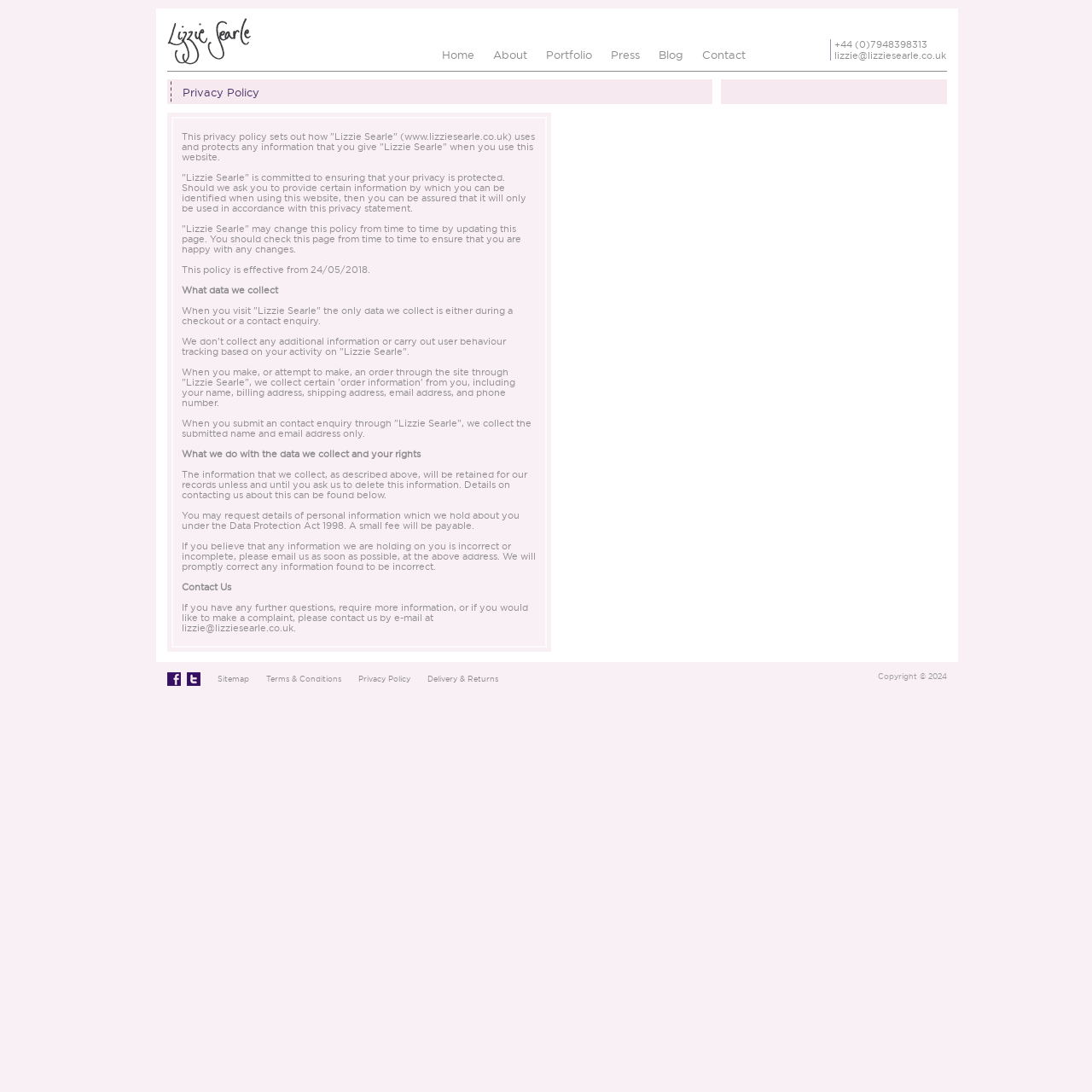Please find the bounding box coordinates in the format (top-left x, top-left y, bottom-right x, bottom-right y) for the given element description. Ensure the coordinates are floating point numbers between 0 and 1. Description: About

[0.452, 0.045, 0.483, 0.055]